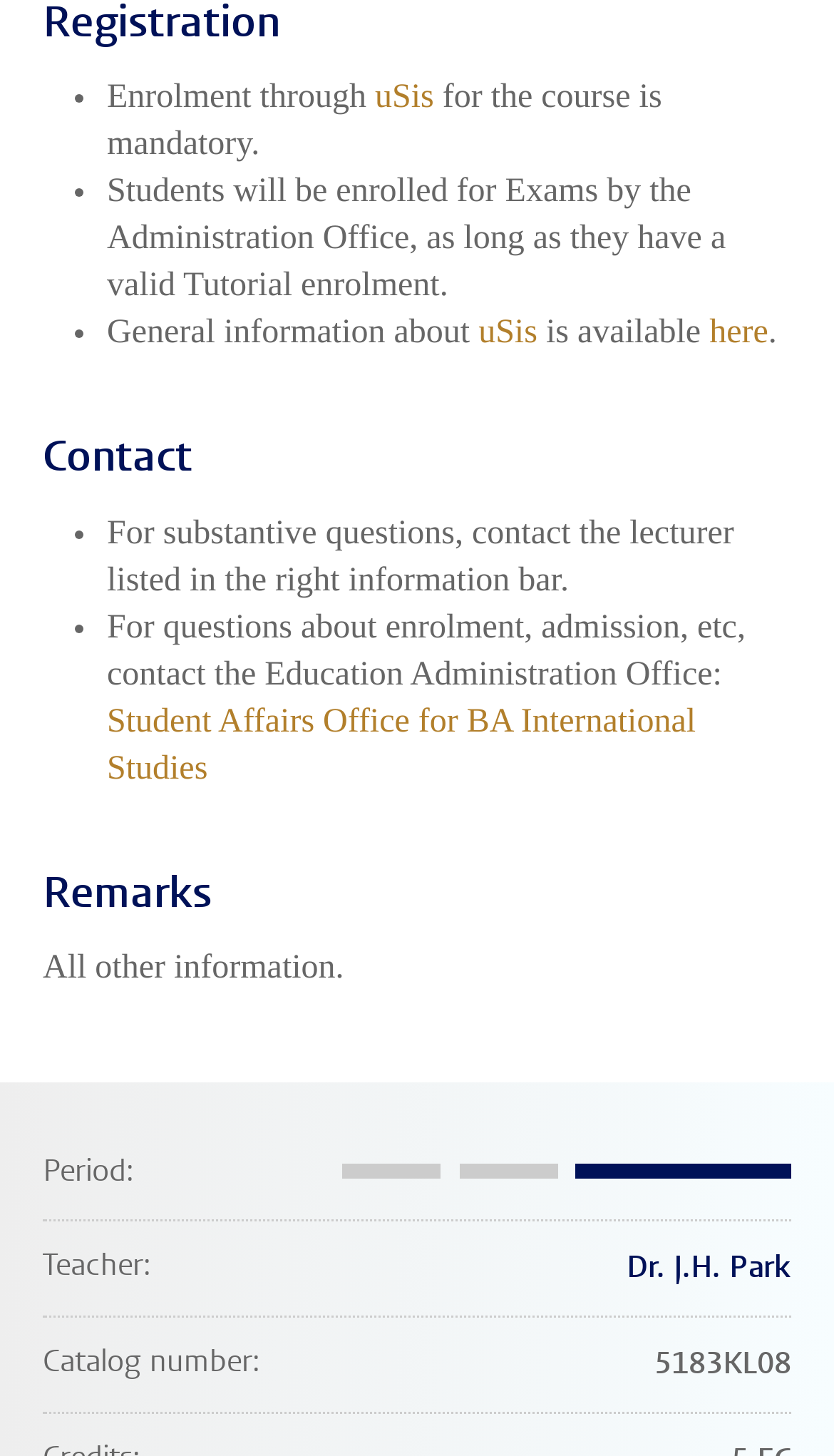What is the mandatory enrolment for?
Using the information from the image, give a concise answer in one word or a short phrase.

the course